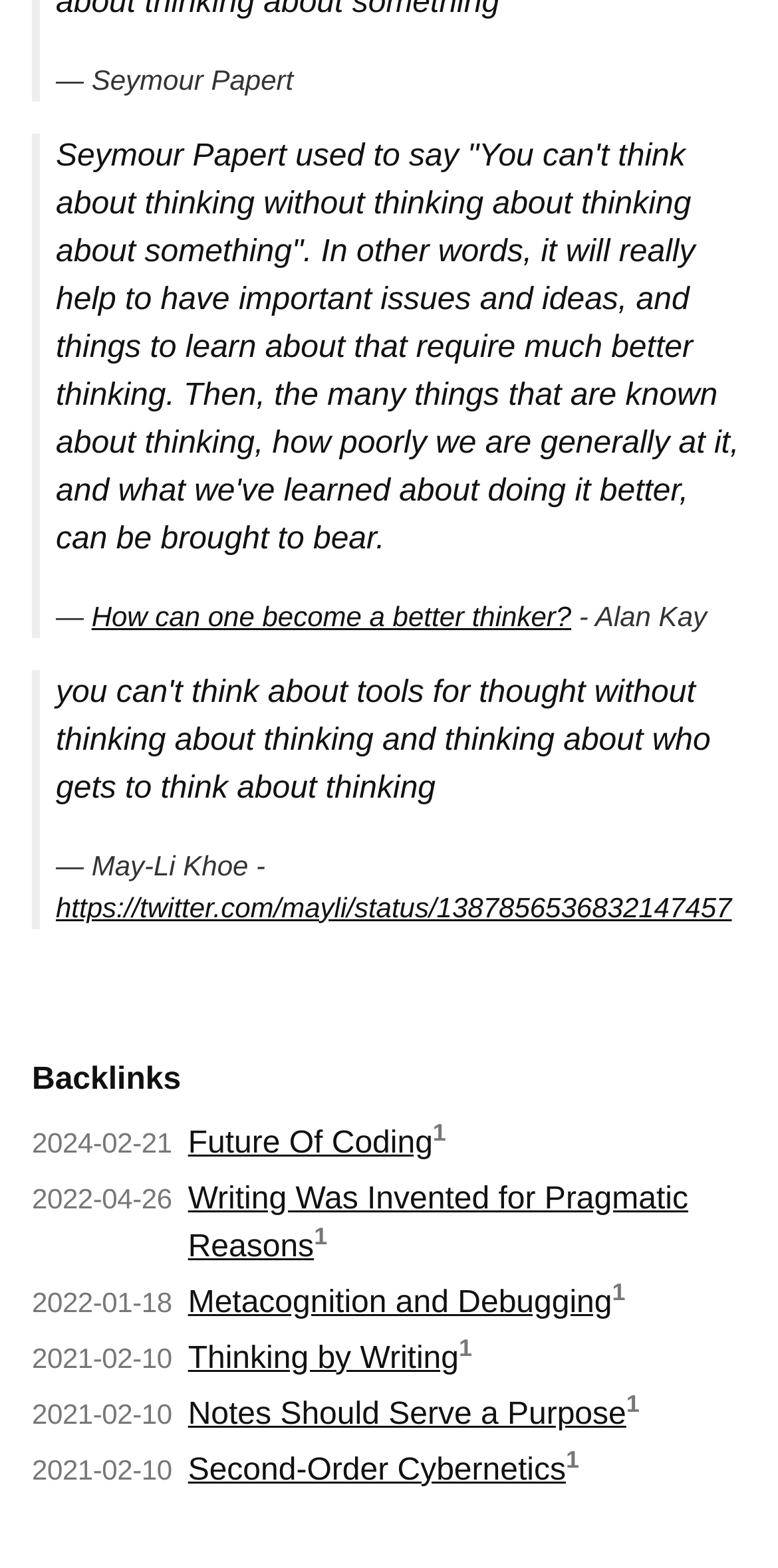Who tweeted about backlinks?
Answer the question with as much detail as possible.

The link 'https://twitter.com/mayli/status/1387856536832147457' is a tweet by May-Li Khoe, as indicated by the text '— May-Li Khoe' above the link.